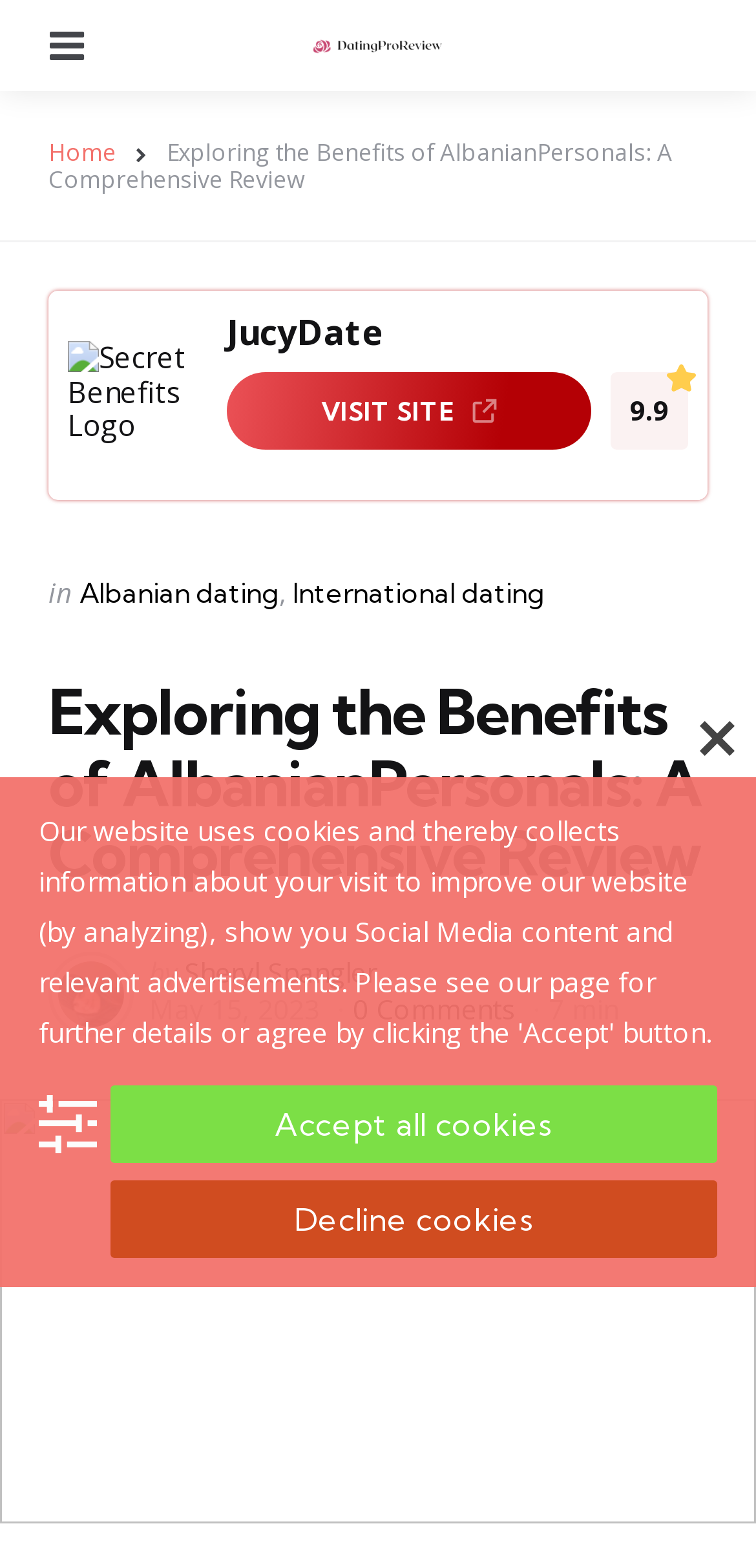Please determine the bounding box coordinates of the section I need to click to accomplish this instruction: "Visit the 'Albanian dating' category".

[0.105, 0.368, 0.369, 0.39]